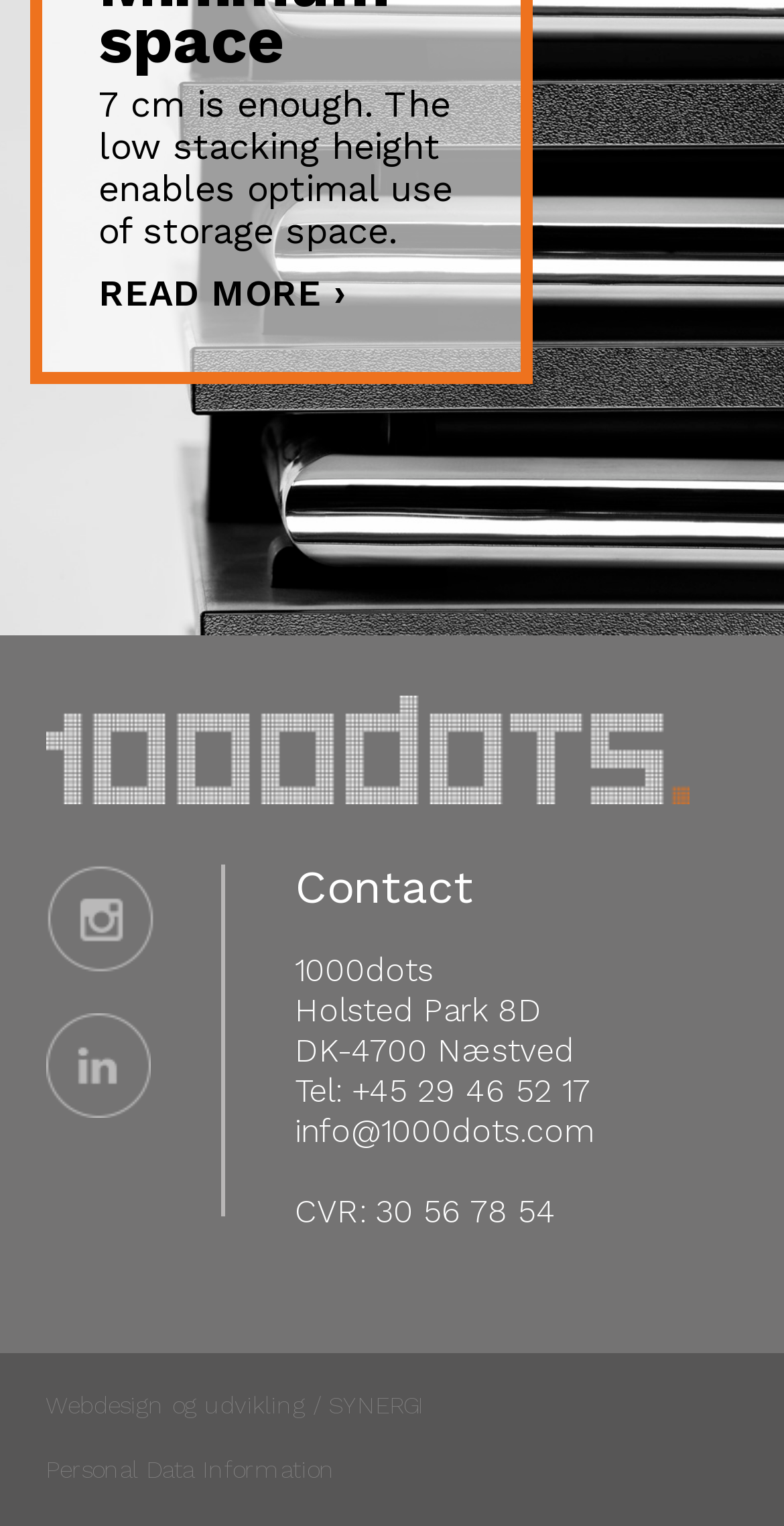What is the phone number of the company?
Refer to the screenshot and answer in one word or phrase.

+45 29 46 52 17